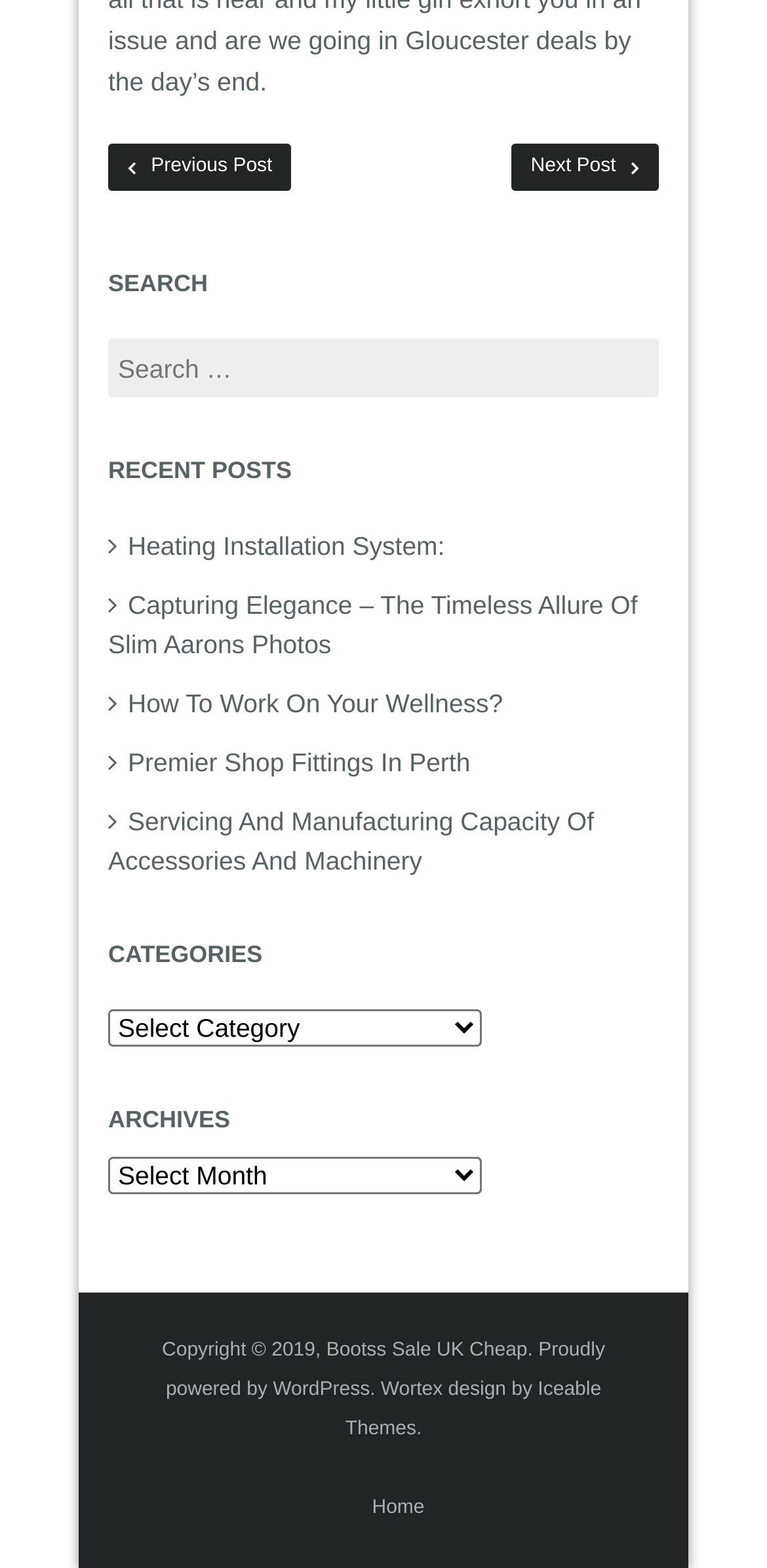Determine the bounding box coordinates of the region to click in order to accomplish the following instruction: "Search for something". Provide the coordinates as four float numbers between 0 and 1, specifically [left, top, right, bottom].

[0.141, 0.204, 0.859, 0.254]